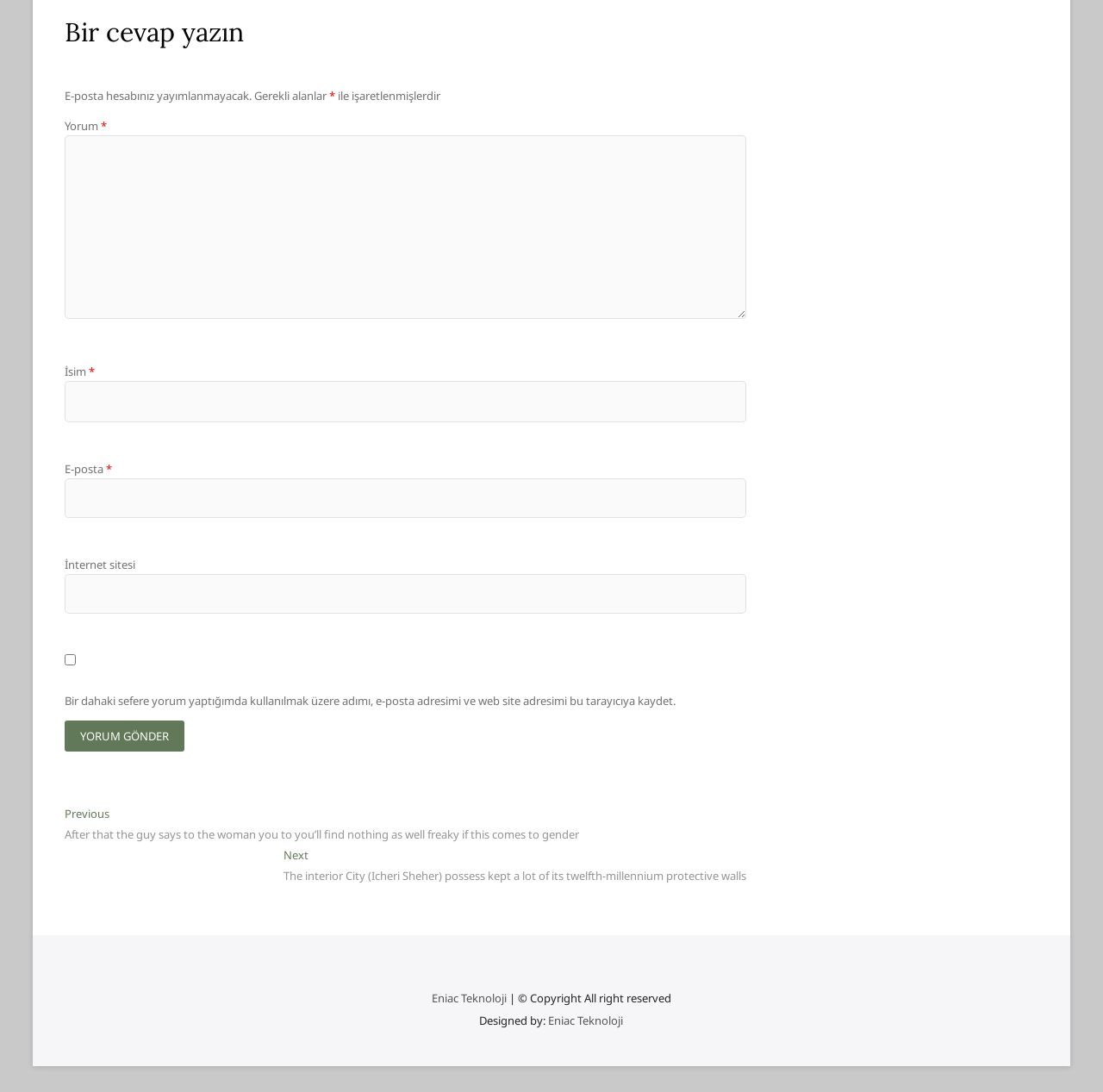What is the purpose of the checkbox?
Using the information from the image, give a concise answer in one word or a short phrase.

To save name, email, and website